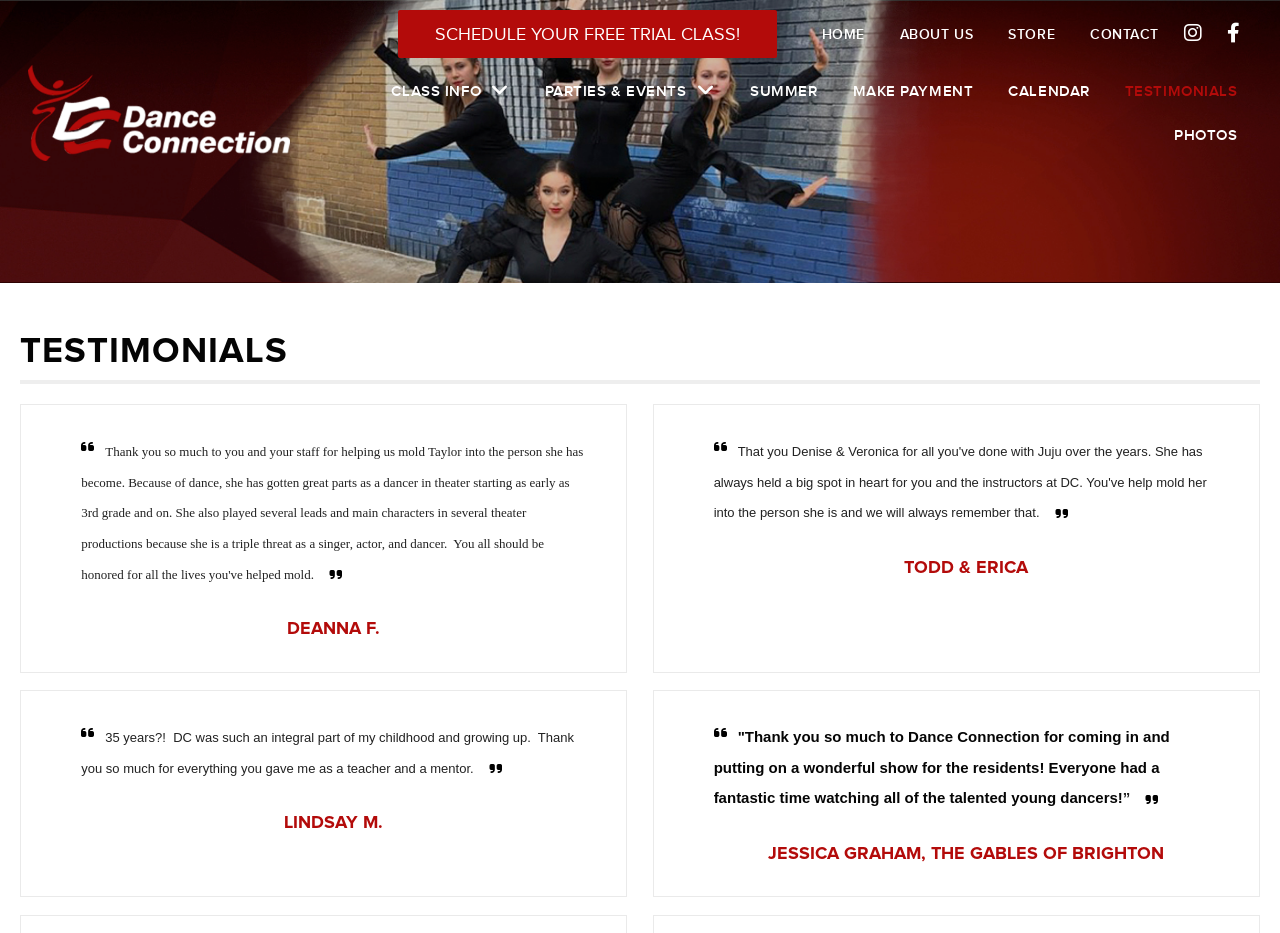Locate the bounding box coordinates of the element that should be clicked to fulfill the instruction: "Click on SCHEDULE YOUR FREE TRIAL CLASS!".

[0.311, 0.011, 0.607, 0.062]